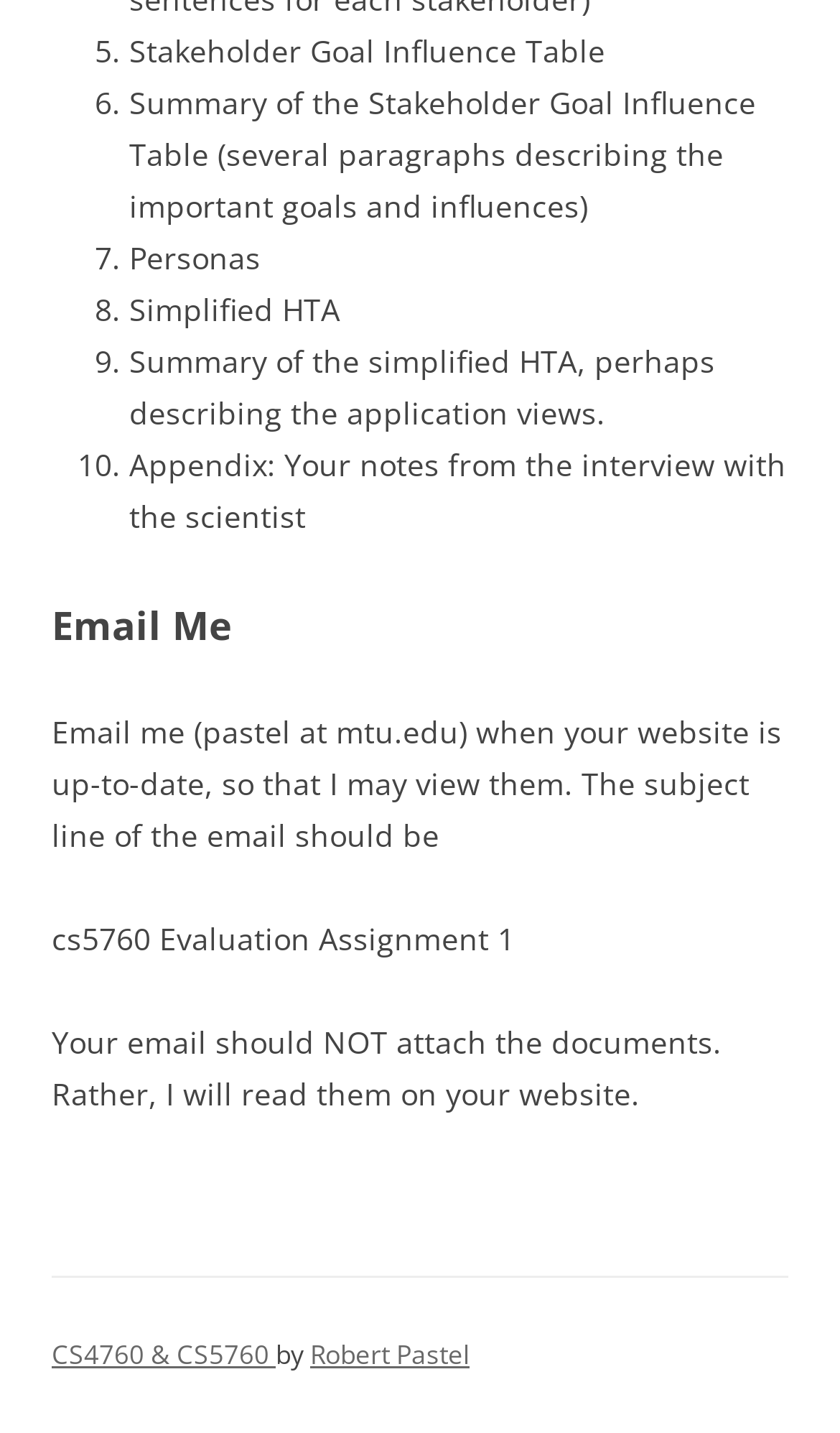What is the name of the person who created the webpage?
Look at the screenshot and respond with one word or a short phrase.

Robert Pastel